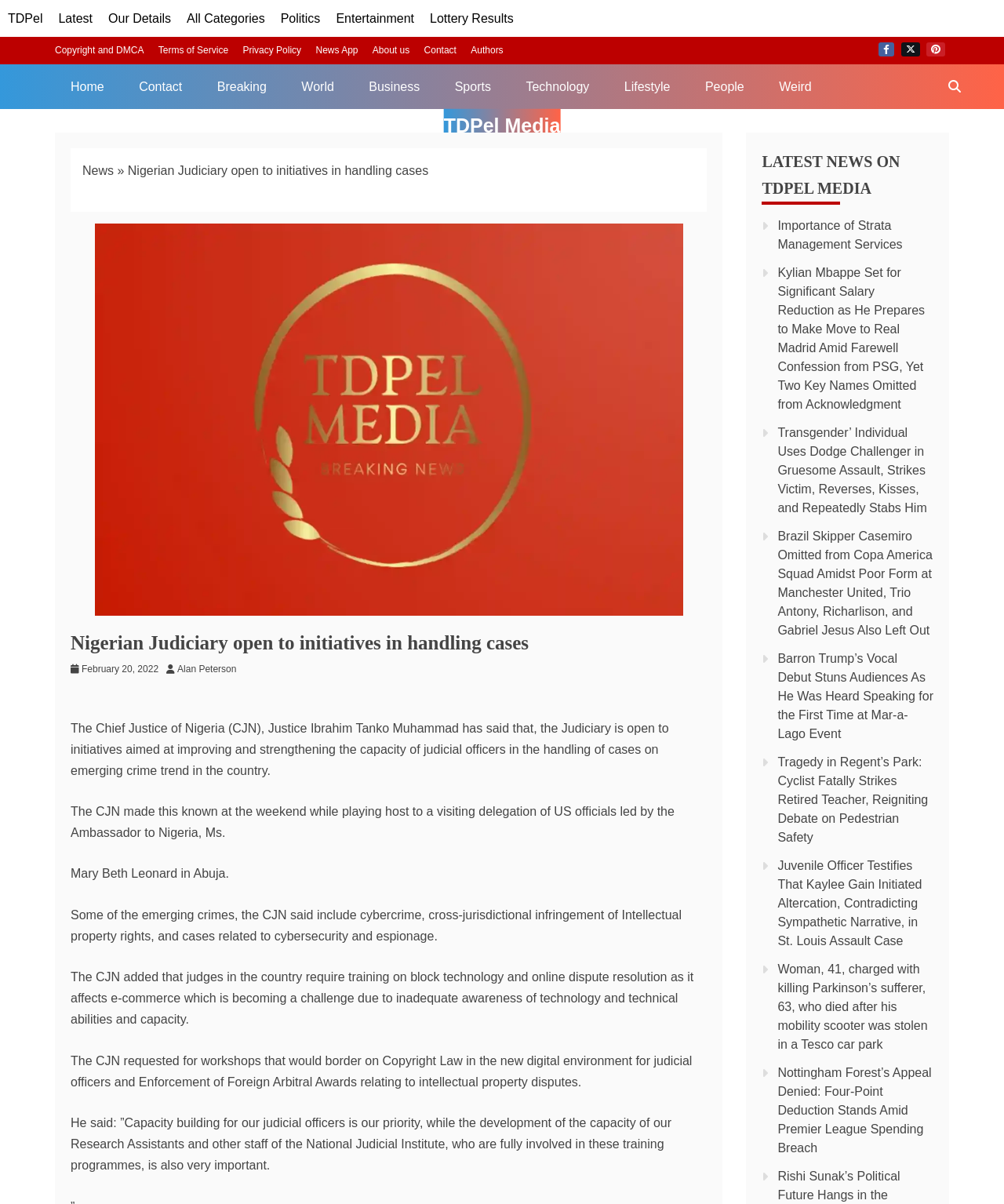Identify the bounding box coordinates of the region that should be clicked to execute the following instruction: "Call the phone number".

None